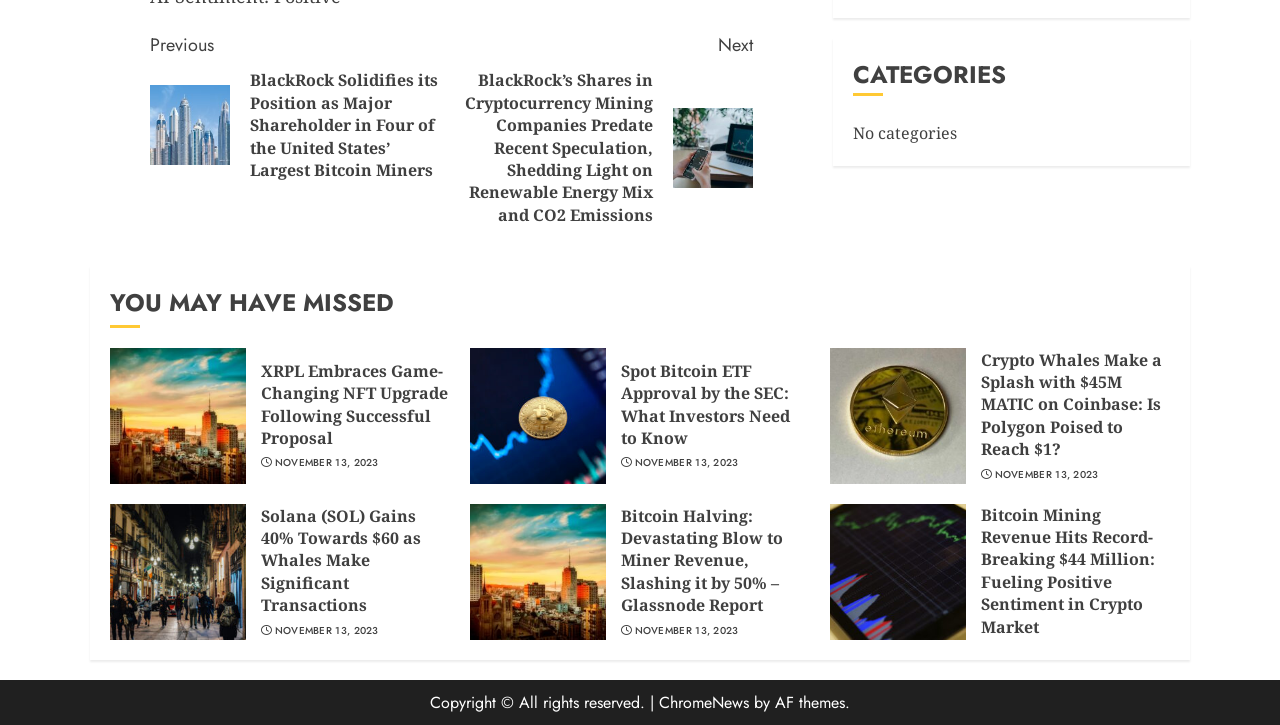How many navigation links are there?
Based on the visual, give a brief answer using one word or a short phrase.

3